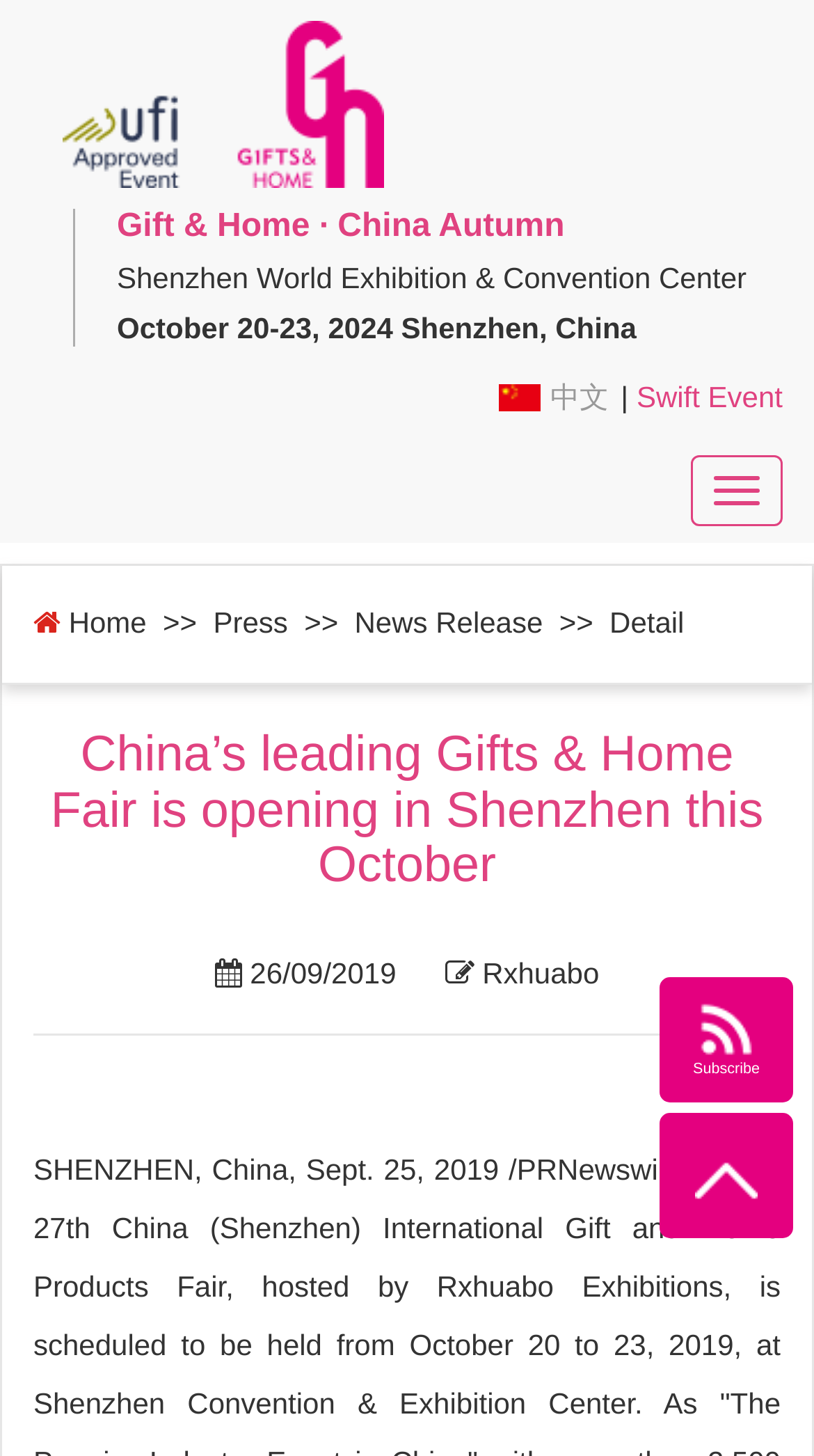Where is the event taking place?
Based on the image, provide a one-word or brief-phrase response.

Shenzhen, China